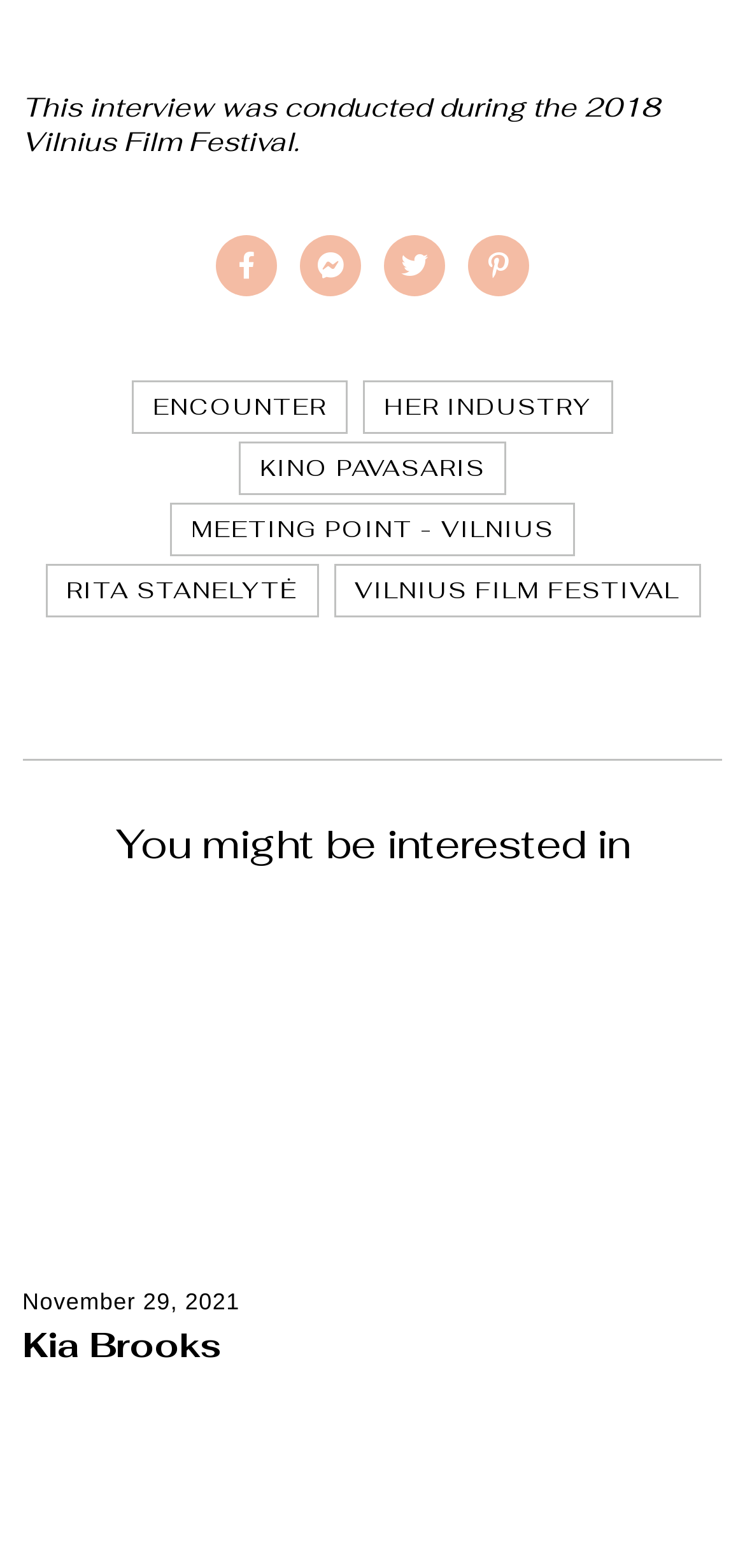Could you highlight the region that needs to be clicked to execute the instruction: "Explore the HER INDUSTRY link"?

[0.487, 0.243, 0.823, 0.277]